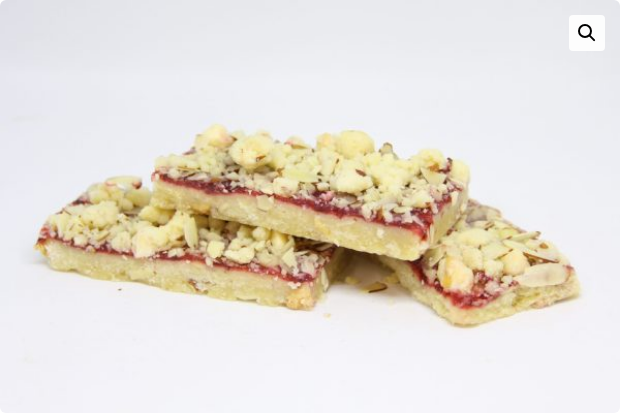Provide a short answer to the following question with just one word or phrase: What is the flavor of the preserves in the Raspberry Jammer Bar?

Raspberry